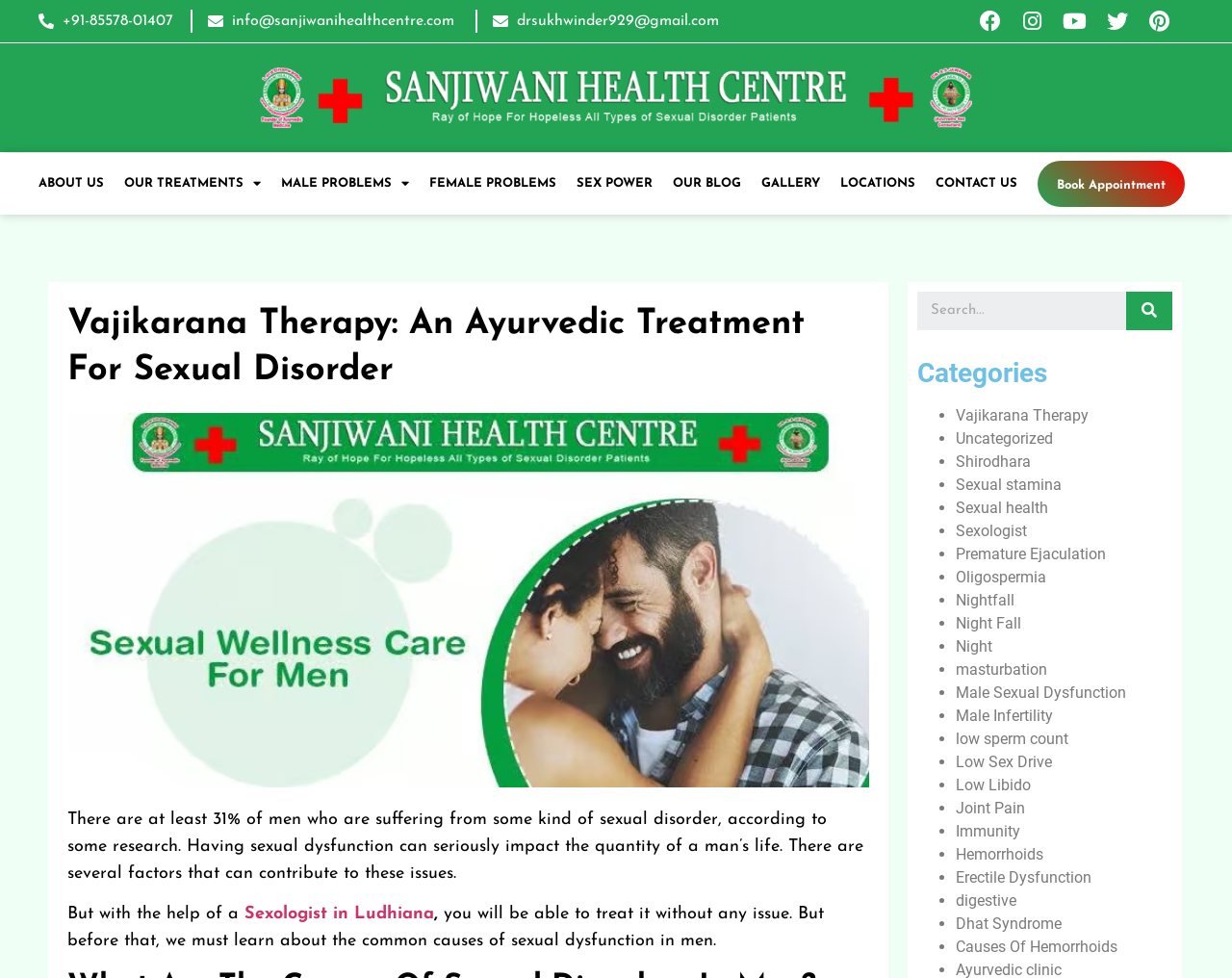Given the webpage screenshot, identify the bounding box of the UI element that matches this description: "Sexologist in Ludhiana".

[0.198, 0.925, 0.352, 0.944]